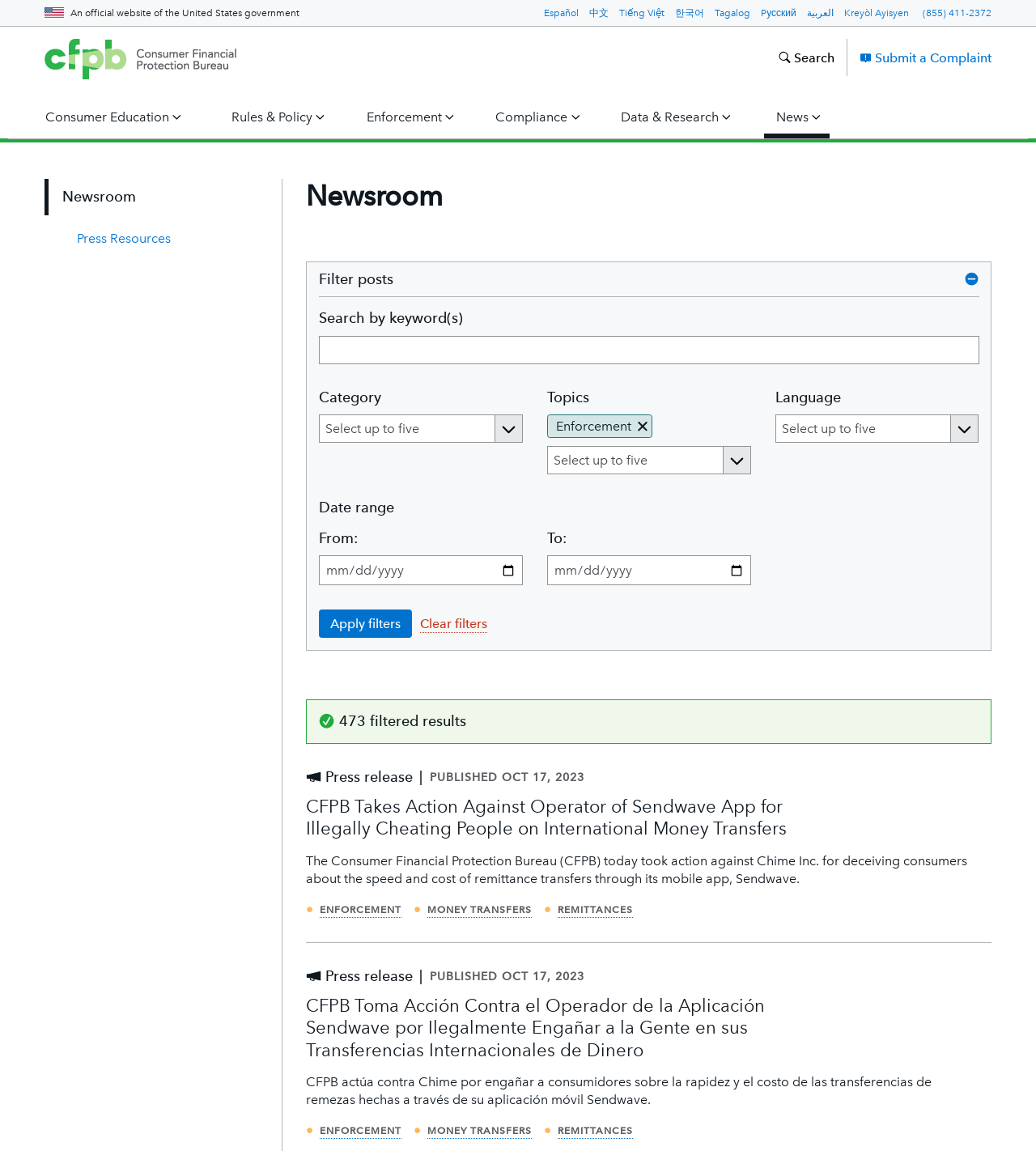Locate the bounding box coordinates of the element you need to click to accomplish the task described by this instruction: "Apply filters".

[0.307, 0.53, 0.397, 0.554]